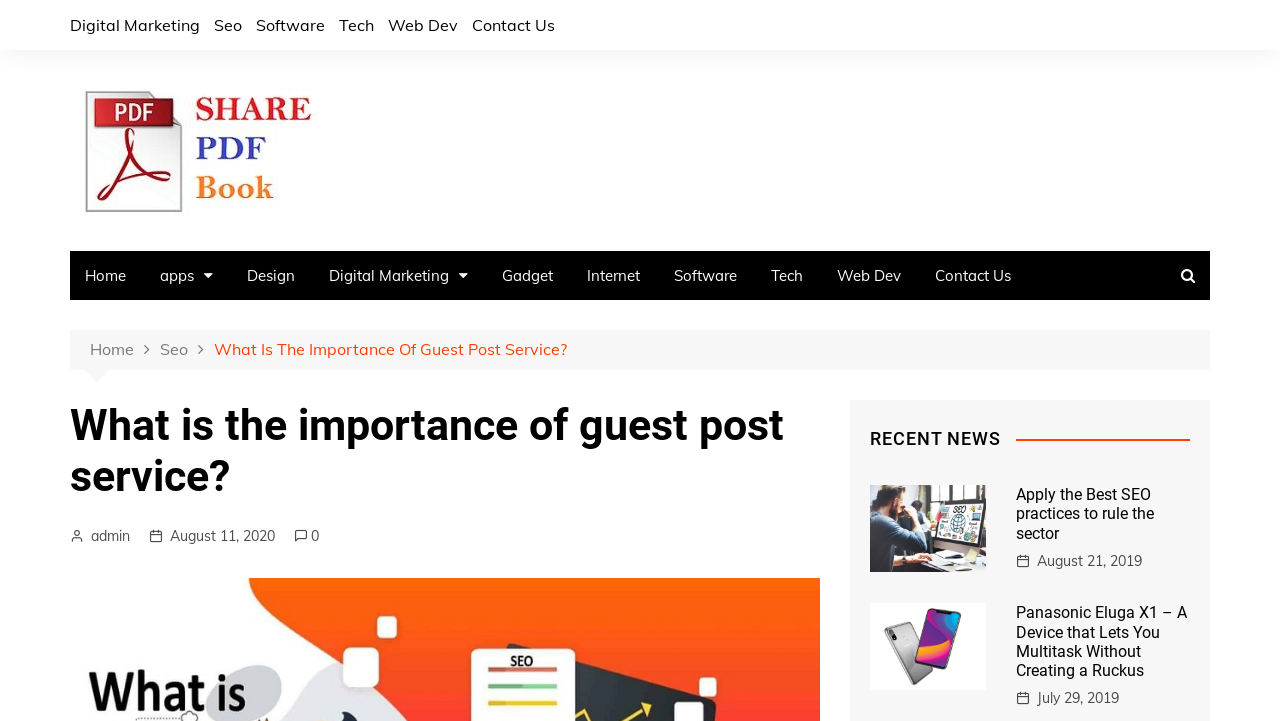Please identify the bounding box coordinates of the area that needs to be clicked to fulfill the following instruction: "Click on Digital Marketing."

[0.055, 0.014, 0.156, 0.055]